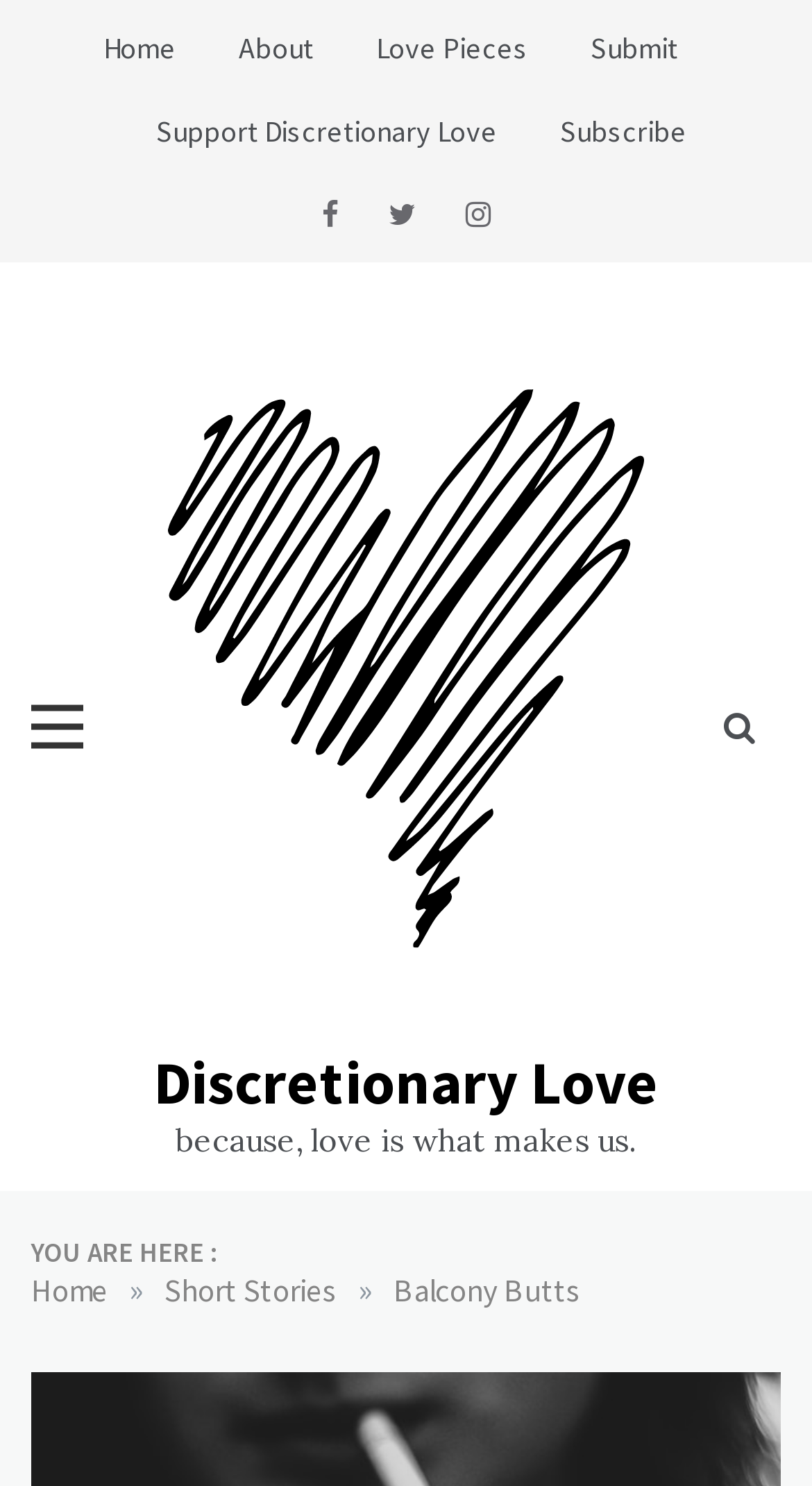Provide the bounding box coordinates for the UI element that is described by this text: "parent_node: Discretionary Love". The coordinates should be in the form of four float numbers between 0 and 1: [left, top, right, bottom].

[0.038, 0.433, 0.962, 0.461]